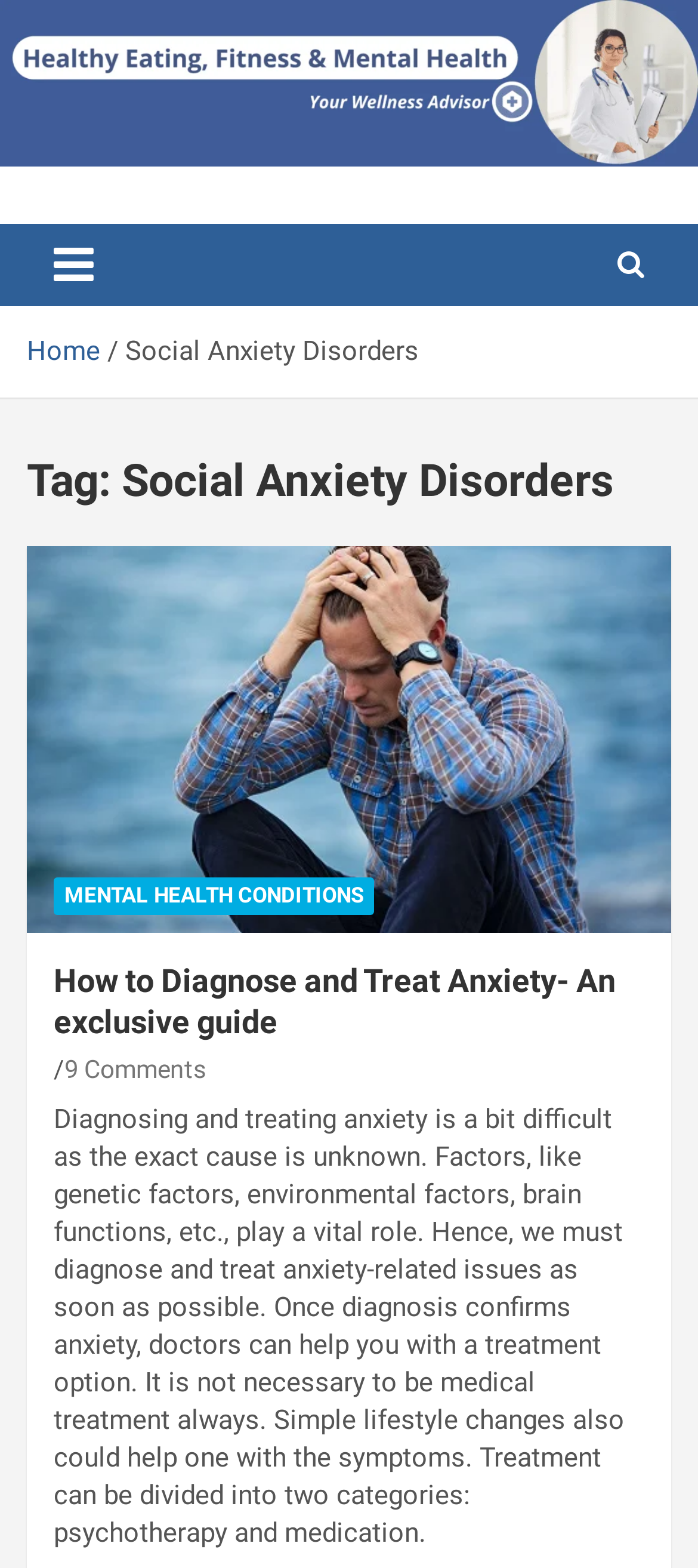Create an elaborate caption that covers all aspects of the webpage.

The webpage is about Social Anxiety Disorders, with a focus on healthy eating, physical health, and mental health conditions. At the top of the page, there is a logo image of "www.happystayfit.com" that spans the entire width of the page. Below the logo, there is a heading that repeats the title "Heathy Eating Healthy Mind Physical Health Mental Health Conditions" with a link to the same title.

To the right of the heading, there is a static text "Your Wellness Advisor". Below this, there is a button to toggle navigation, which is not expanded by default. Next to the button, there is a navigation section labeled "Breadcrumbs" that contains a link to "Home" and a static text "Social Anxiety Disorders".

Further down the page, there is a header section with a heading "Tag: Social Anxiety Disorders". Below this, there is a figure element that takes up most of the page width, containing a link to an exclusive guide on "How to Diagnose and Treat Anxiety". There is also a link to "MENTAL HEALTH CONDITIONS" within this figure element.

Below the figure element, there is another header section with a heading that repeats the title of the exclusive guide. This section contains a link to the same guide, as well as a link to "9 Comments". Finally, there is a block of static text that provides information on diagnosing and treating anxiety, including the importance of early diagnosis and treatment options such as psychotherapy and medication.